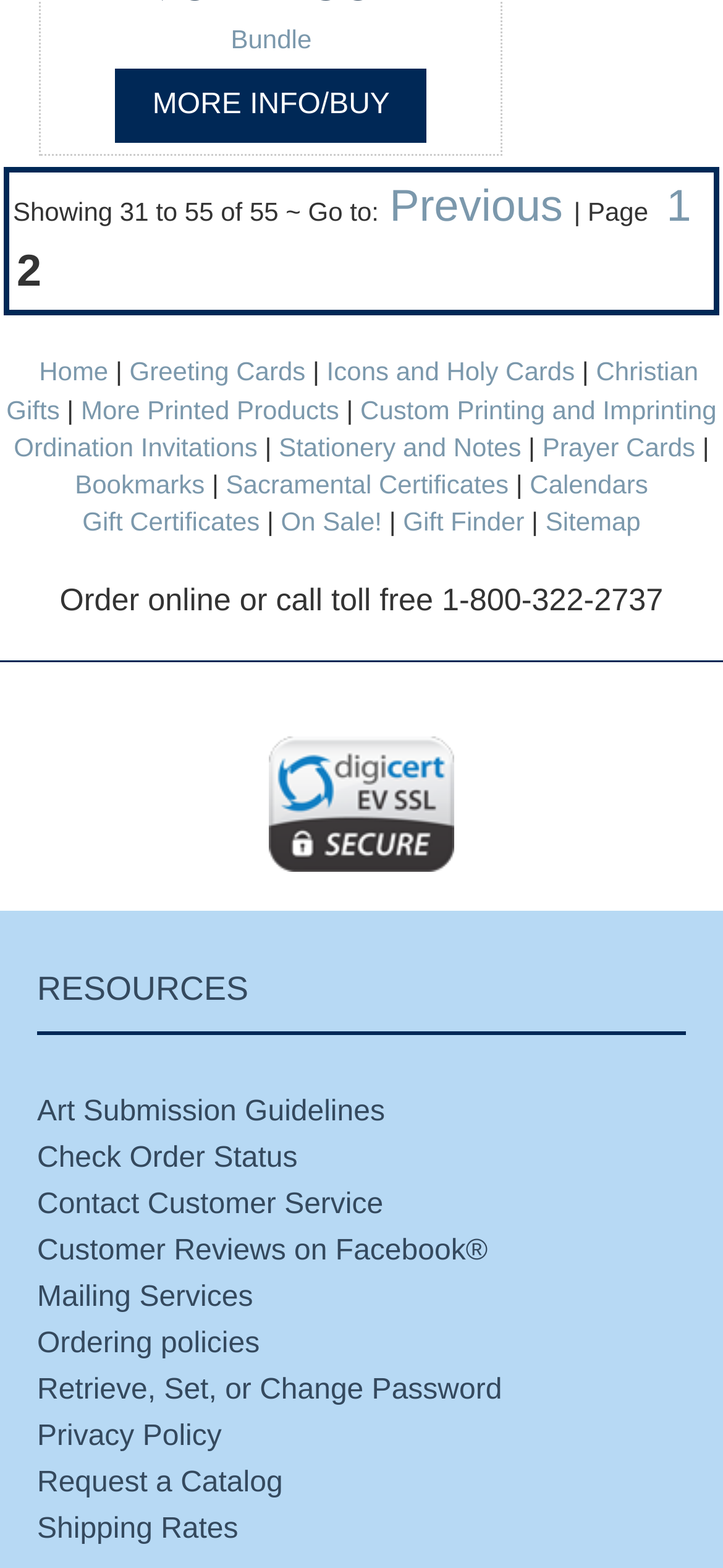Answer the following query concisely with a single word or phrase:
What is the category of 'Greeting Cards'?

Printed Products